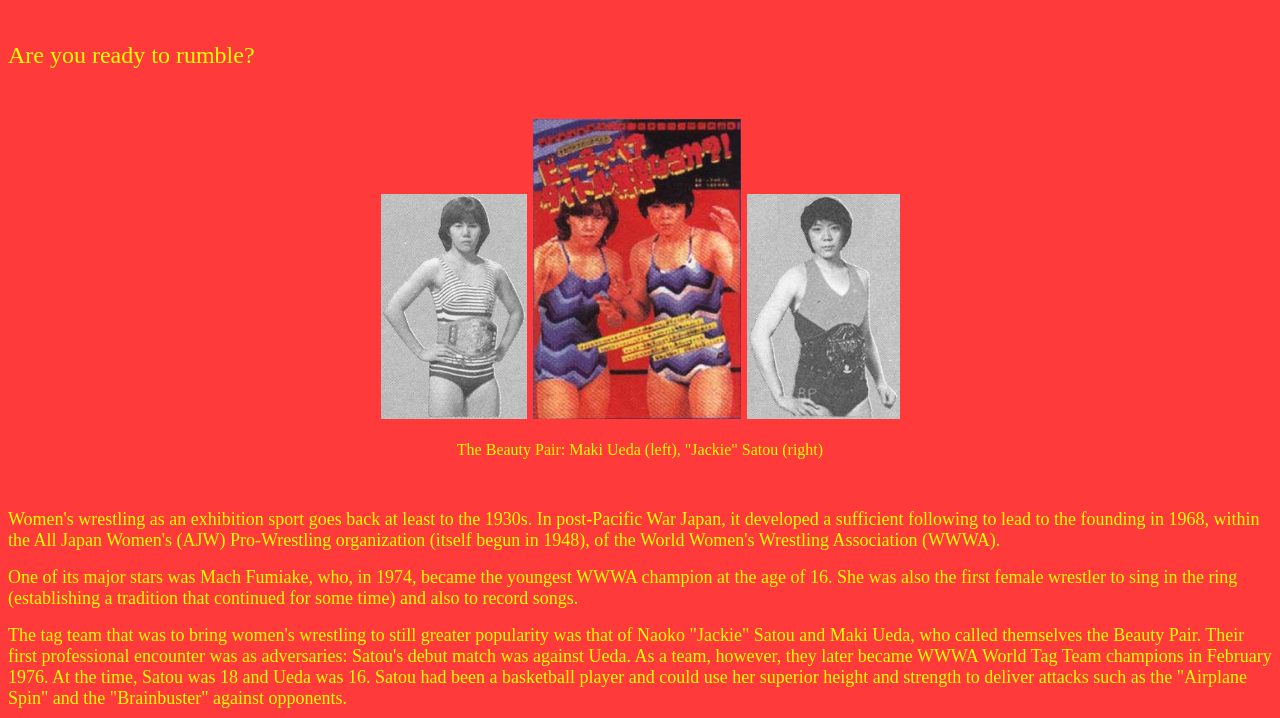How old was Maki Ueda when she became WWWA World Tag Team champion?
Refer to the screenshot and respond with a concise word or phrase.

16